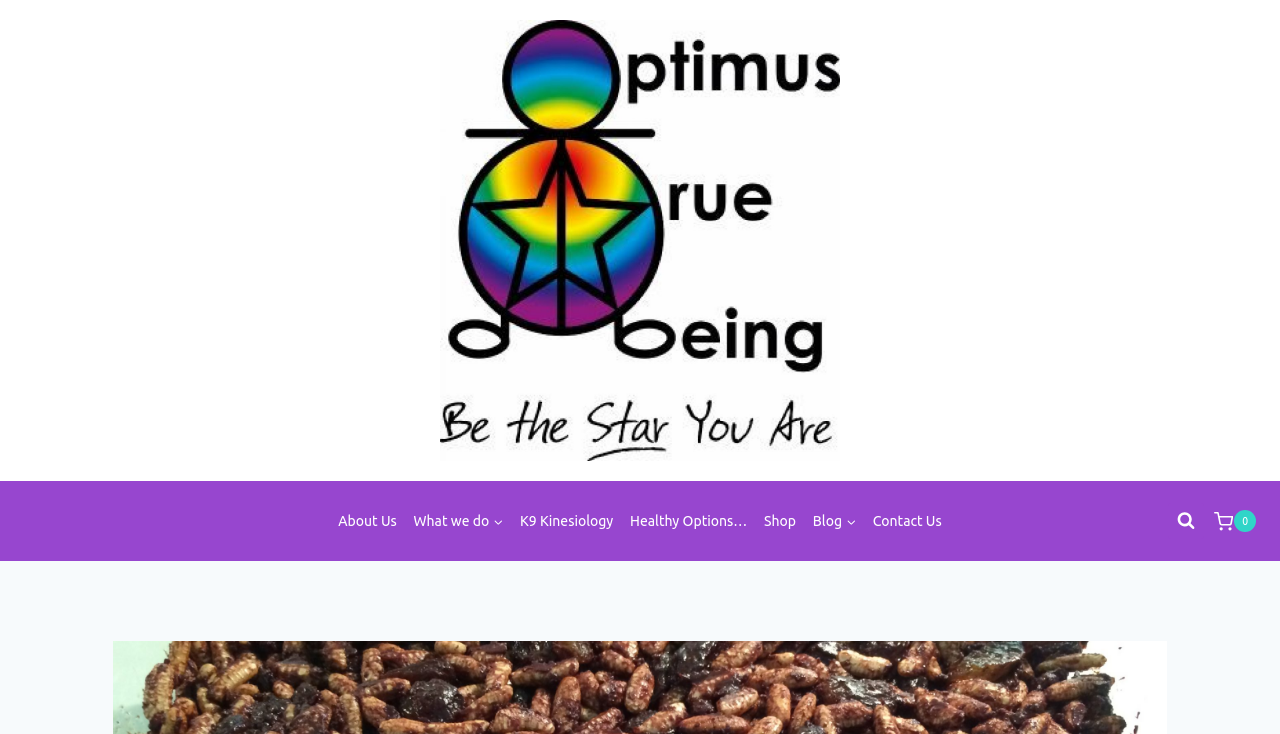Please identify the bounding box coordinates of the region to click in order to complete the task: "View Shopping Cart". The coordinates must be four float numbers between 0 and 1, specified as [left, top, right, bottom].

[0.948, 0.695, 0.981, 0.725]